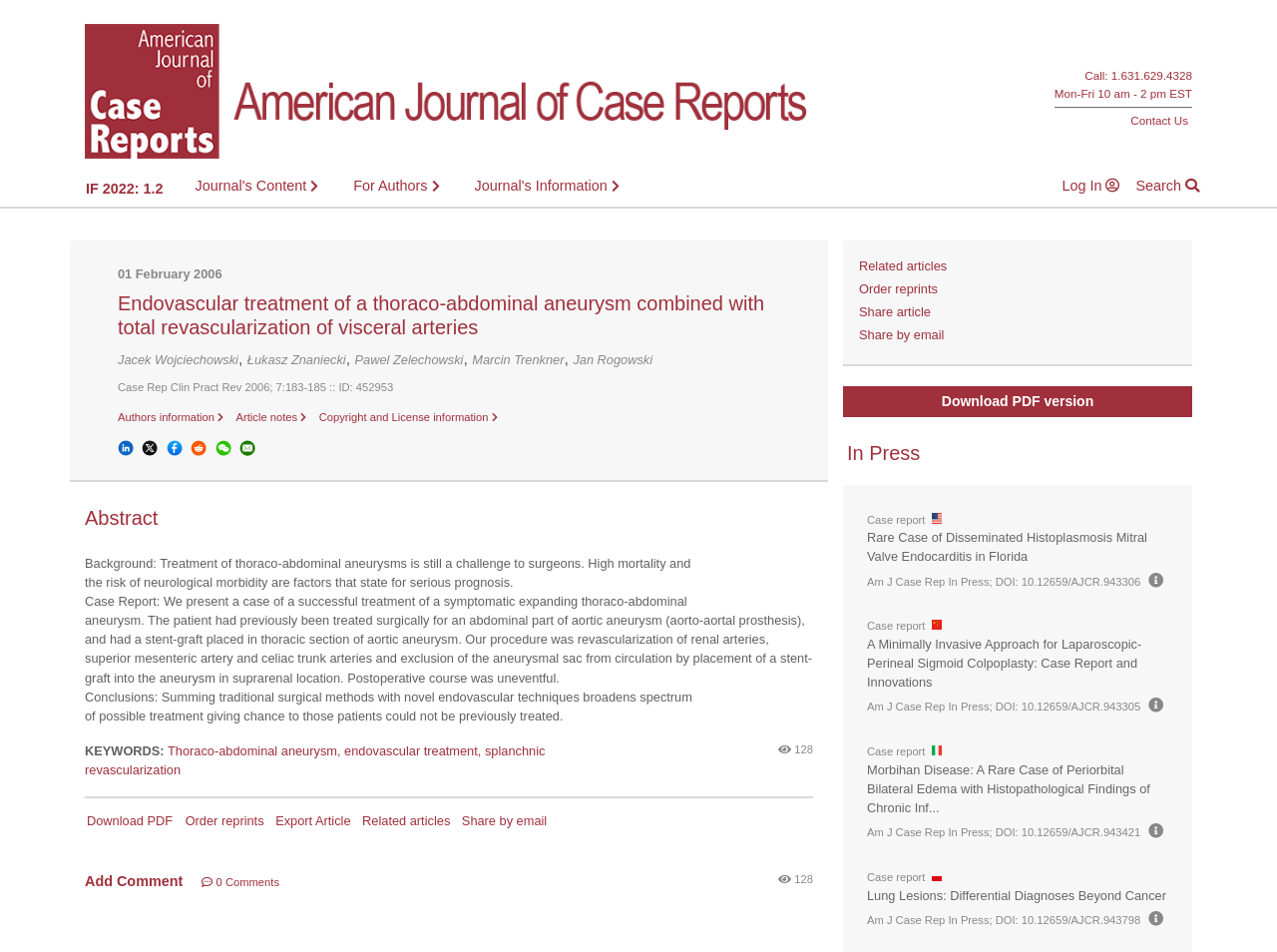Select the bounding box coordinates of the element I need to click to carry out the following instruction: "Send an email".

None